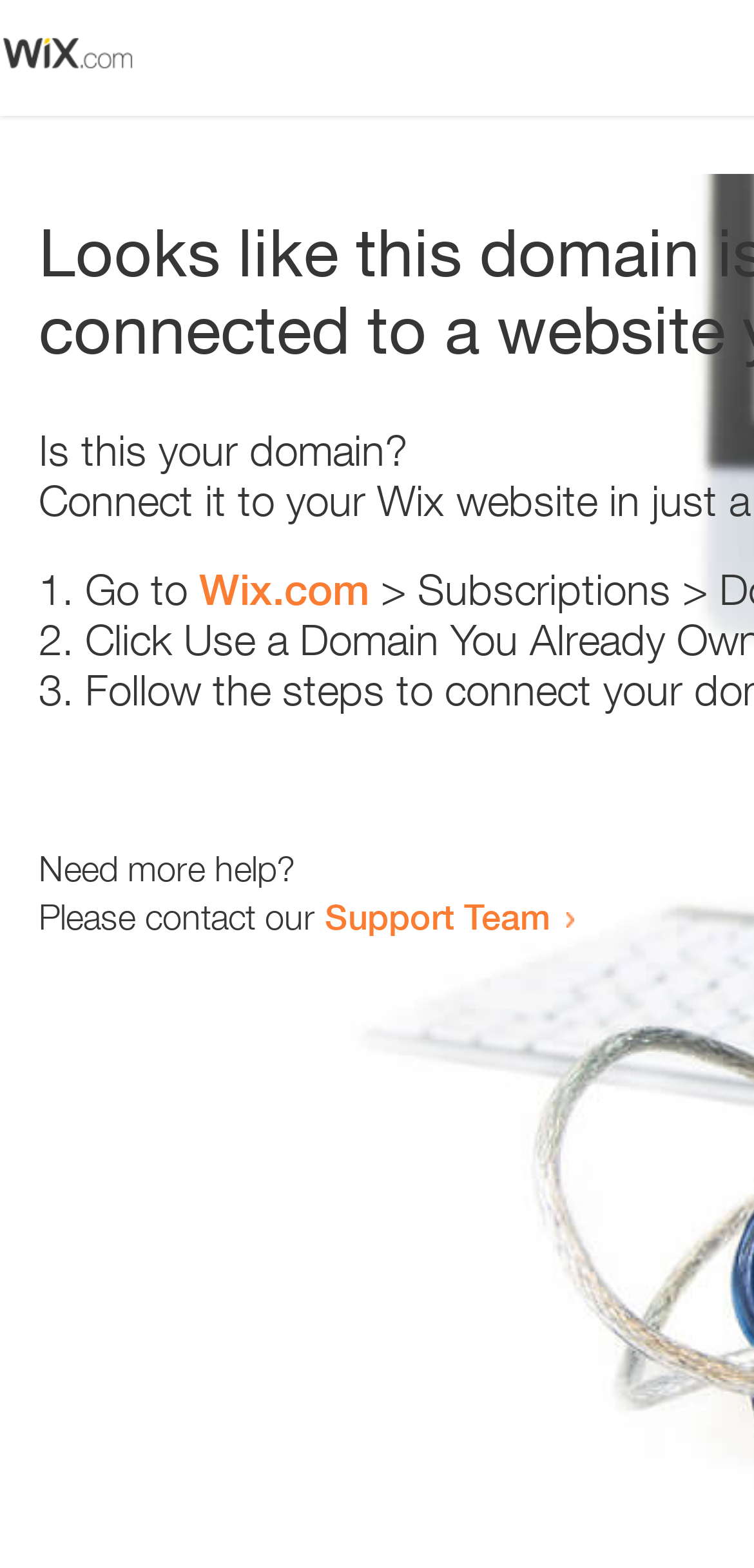Answer this question using a single word or a brief phrase:
How many links are present on the webpage?

2